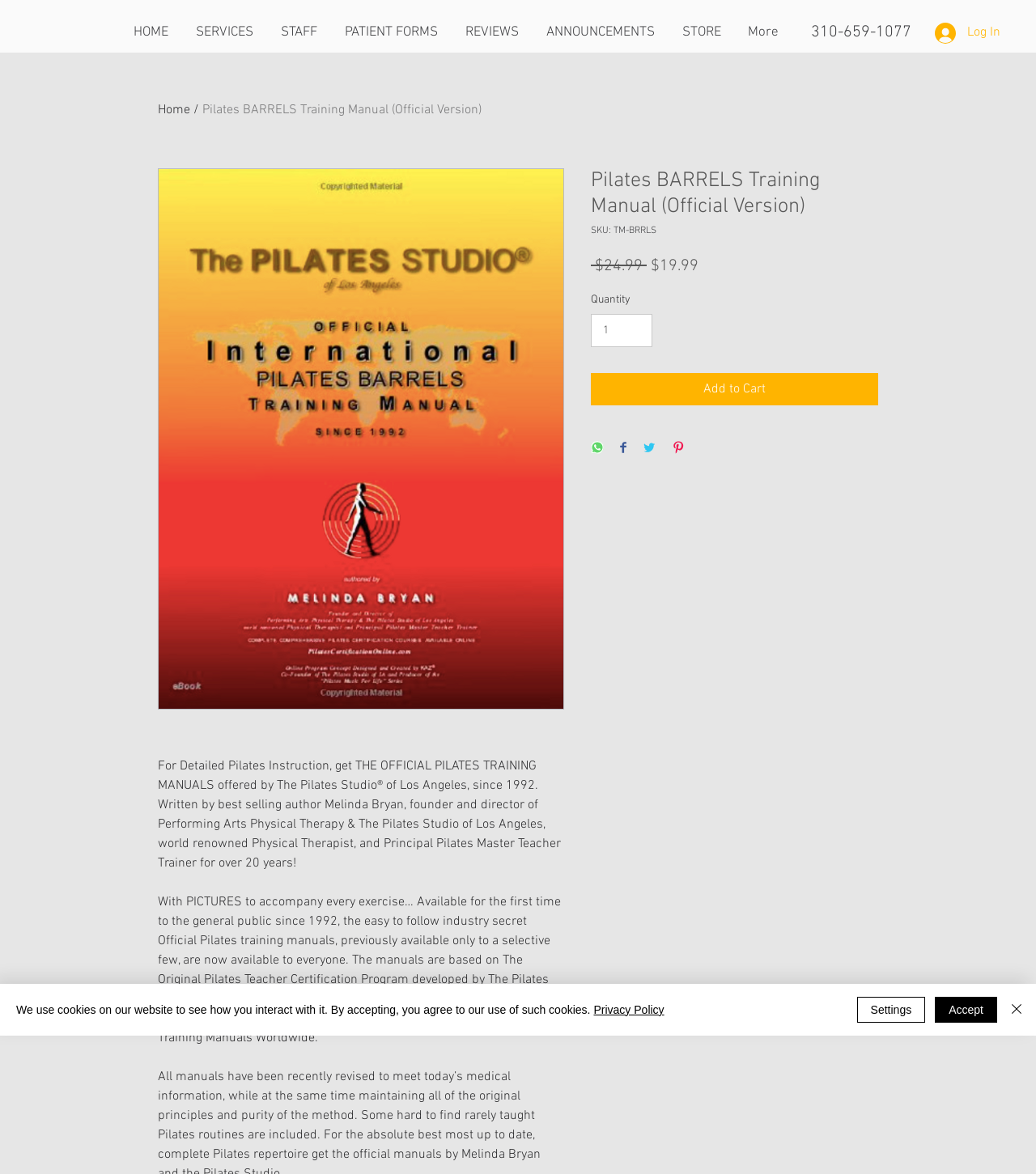Please specify the bounding box coordinates of the clickable region necessary for completing the following instruction: "Click the 'Log In' button". The coordinates must consist of four float numbers between 0 and 1, i.e., [left, top, right, bottom].

[0.891, 0.015, 0.977, 0.041]